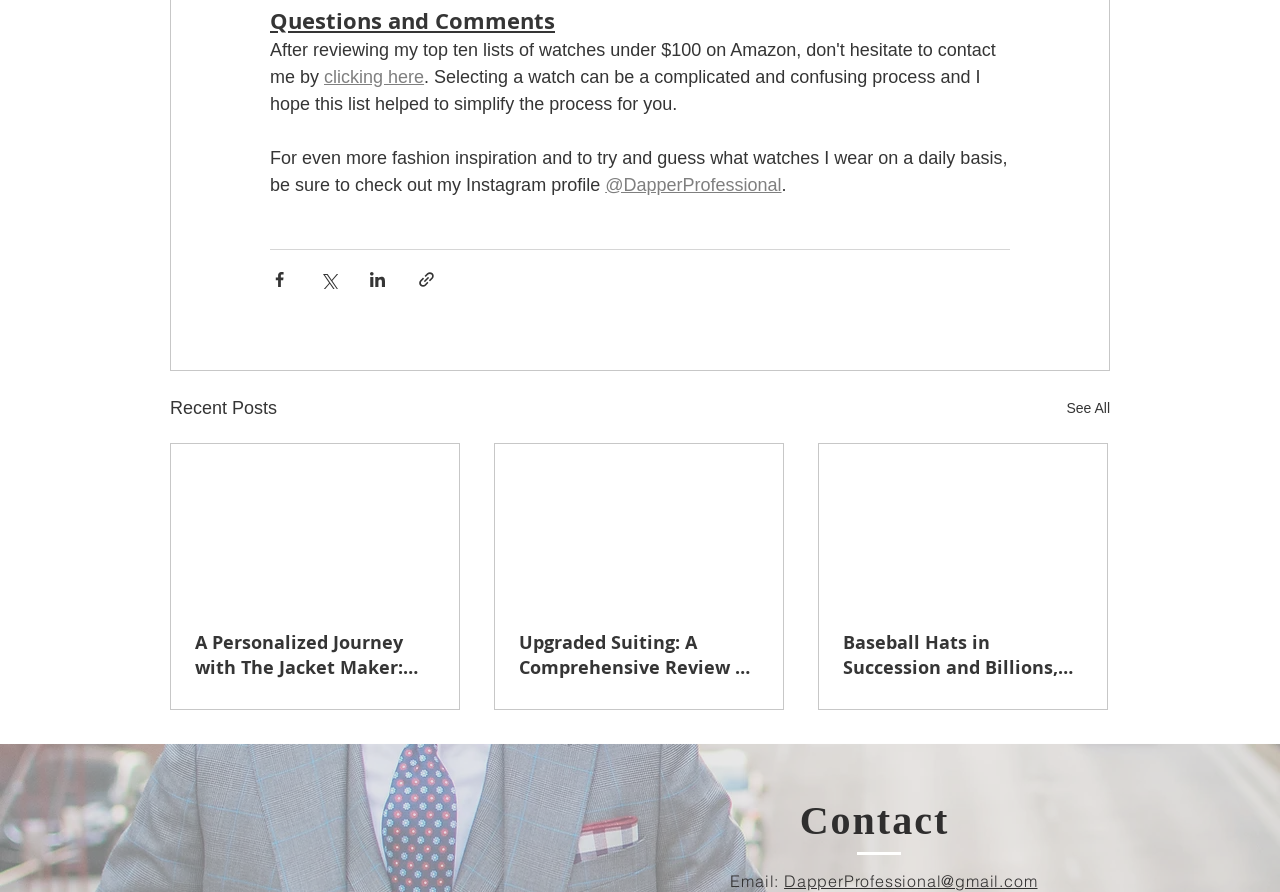Determine the bounding box coordinates of the clickable element to achieve the following action: 'Contact via email'. Provide the coordinates as four float values between 0 and 1, formatted as [left, top, right, bottom].

[0.613, 0.976, 0.811, 0.998]